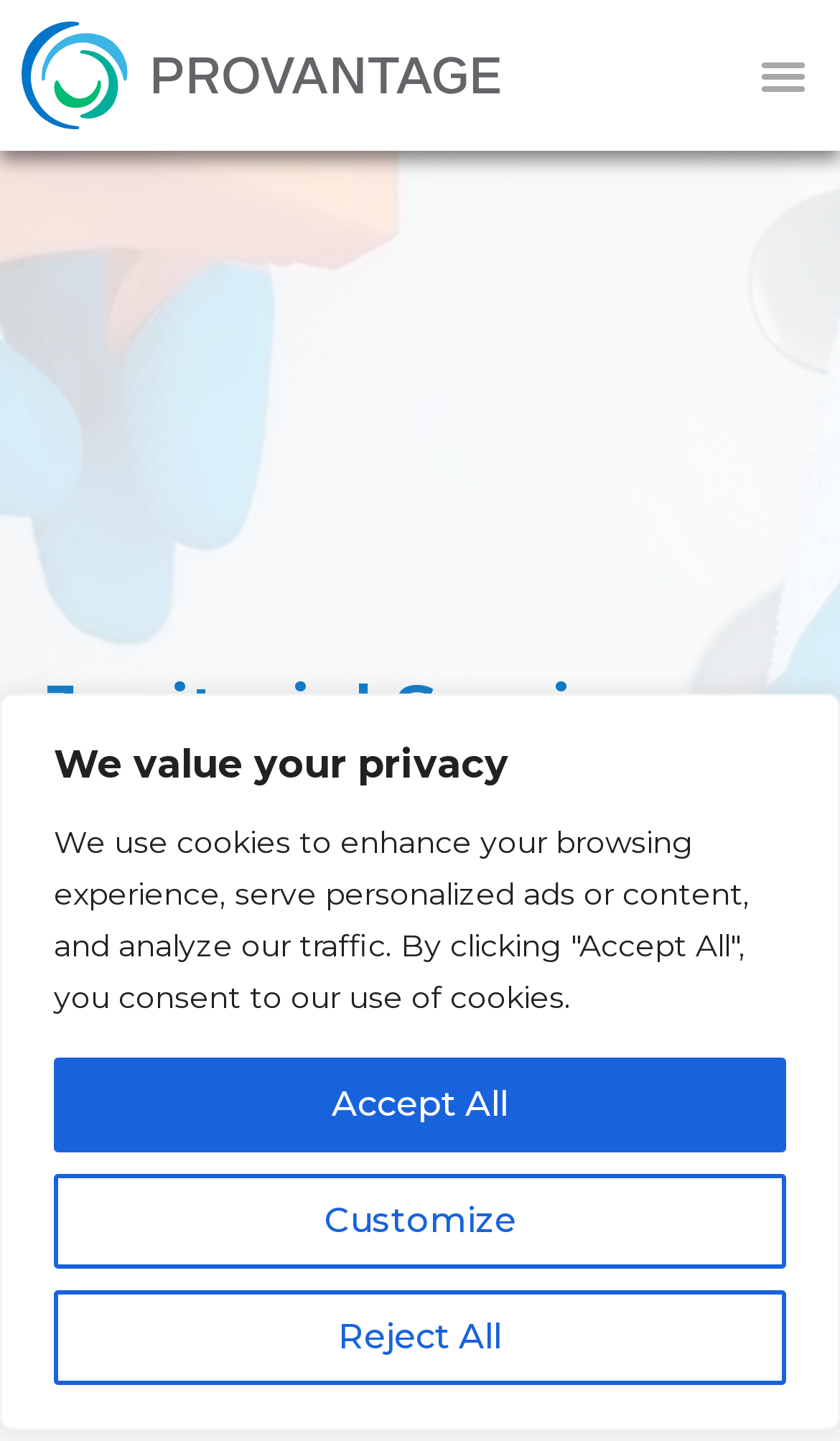How many buttons are in the top-right corner?
Give a comprehensive and detailed explanation for the question.

I can see two buttons in the top-right corner of the webpage because there are two button elements with bounding box coordinates that indicate they are located in the top-right corner, specifically the 'Menu Toggle' button and another button.